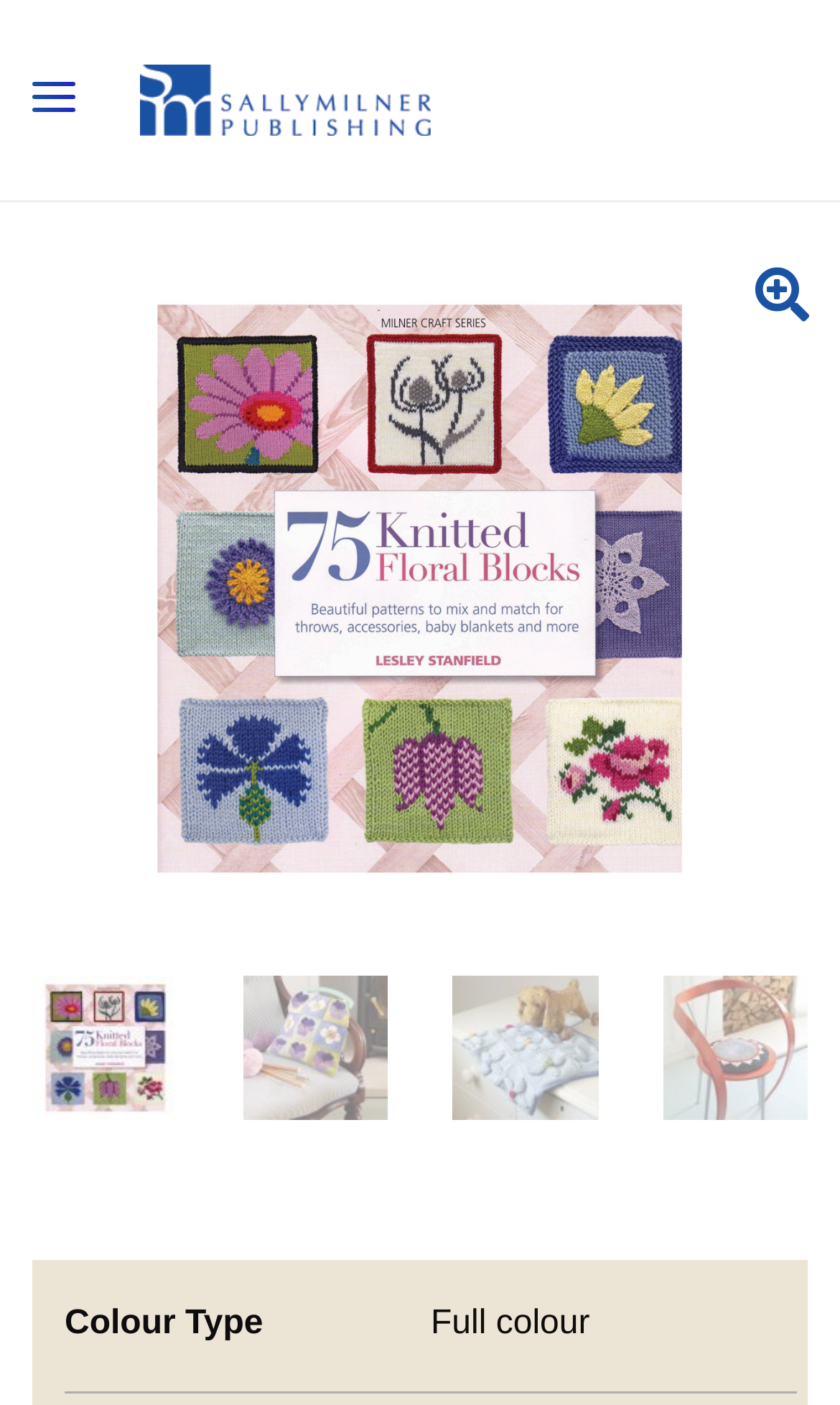How many links are there in the main content area?
Answer with a single word or short phrase according to what you see in the image.

3